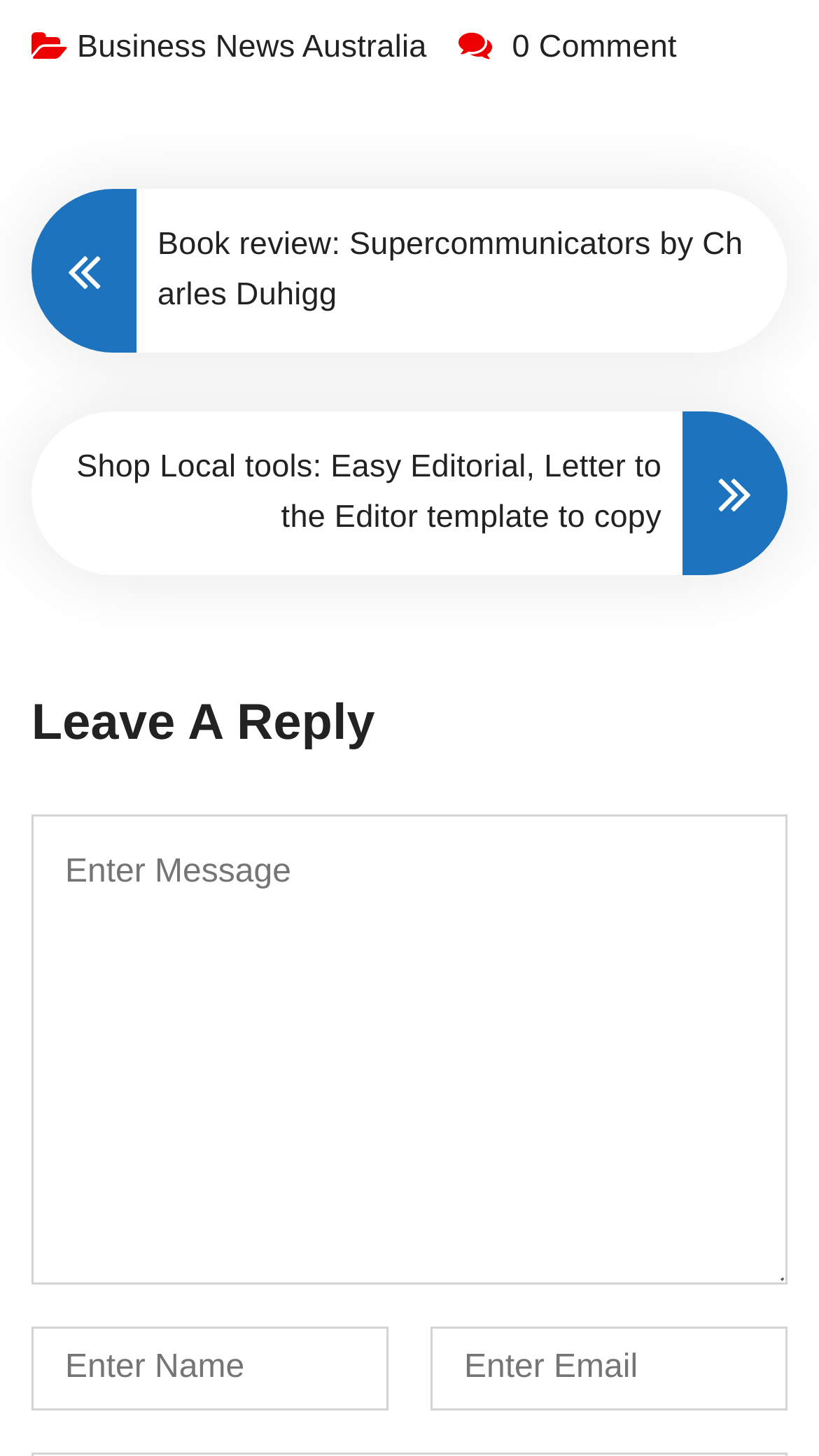Observe the image and answer the following question in detail: What is the purpose of the textboxes?

The purpose of the textboxes can be inferred from the heading 'Leave A Reply' above them, which suggests that the textboxes are for users to enter their message, name, and email to leave a reply or comment on the webpage.